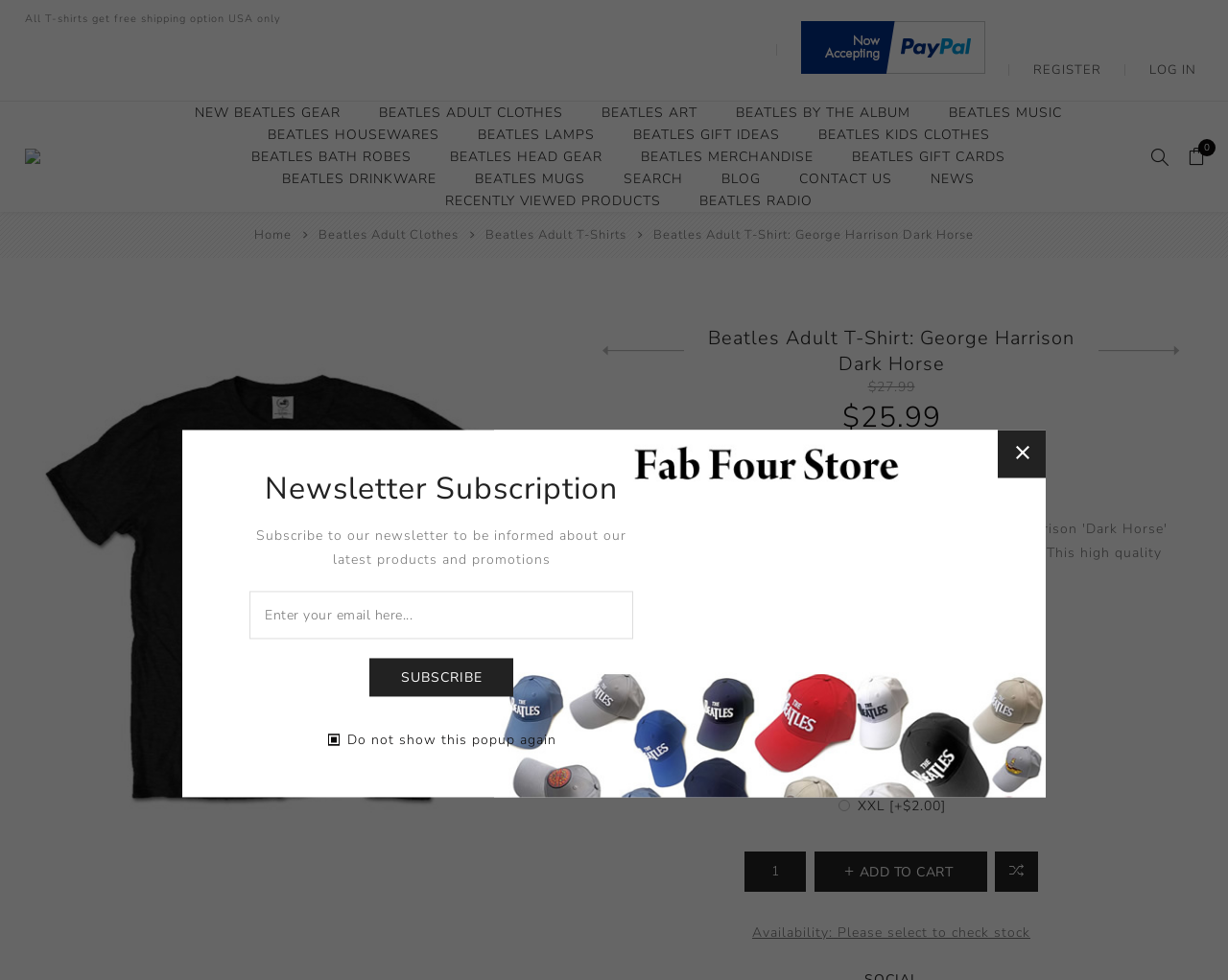Please identify the bounding box coordinates of where to click in order to follow the instruction: "Search for Beatles merchandise".

[0.928, 0.112, 0.959, 0.161]